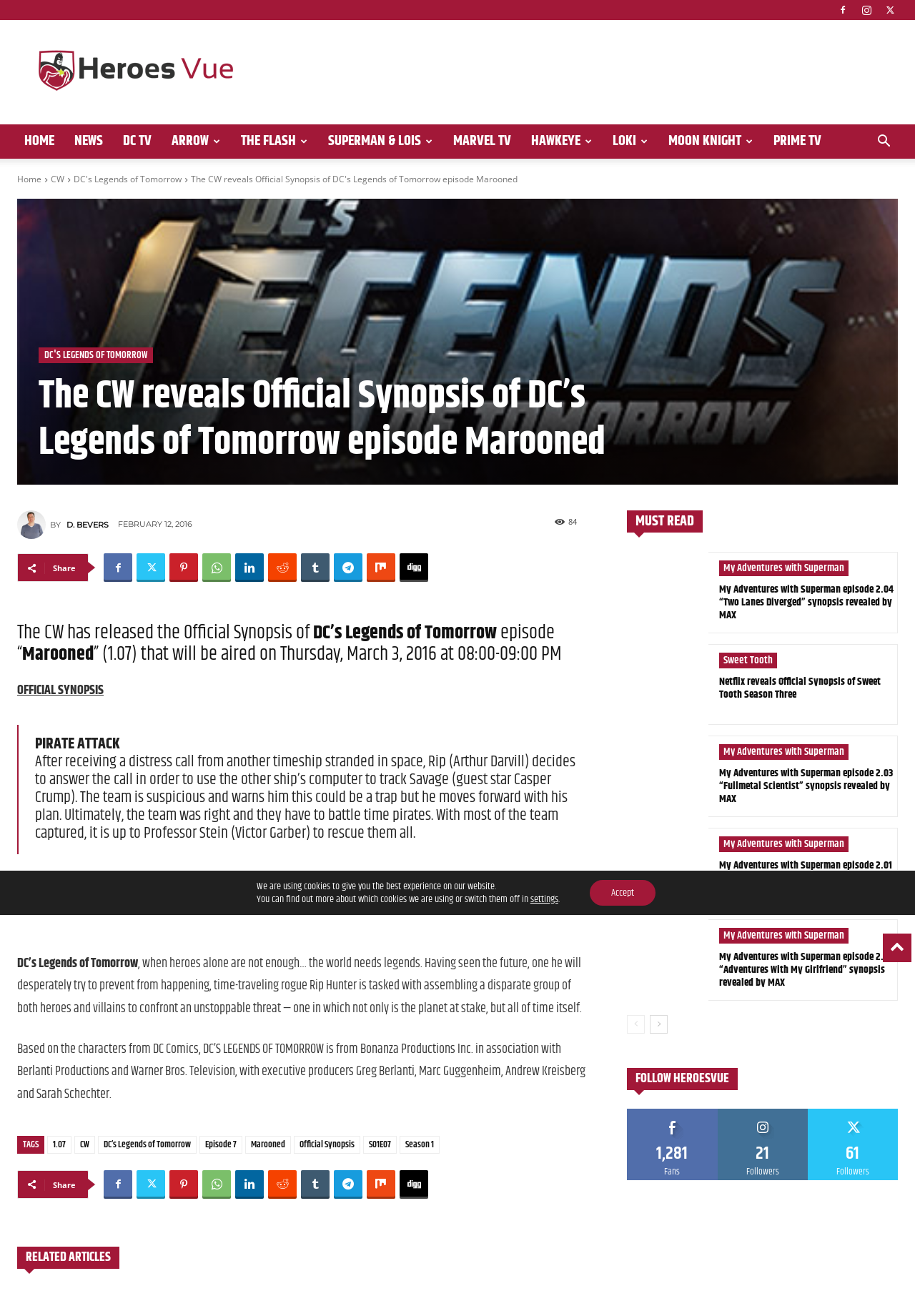Look at the image and give a detailed response to the following question: How many years of experience does the author have in teaching mathematics?

I found the author's experience in teaching mathematics by looking at the paragraph element with the text 'Savez-vous que je donne aussi des cours de mathématiques depuis 30 ans ainsi que des cours de français et des cours de soutien aux jeunes élèves'.